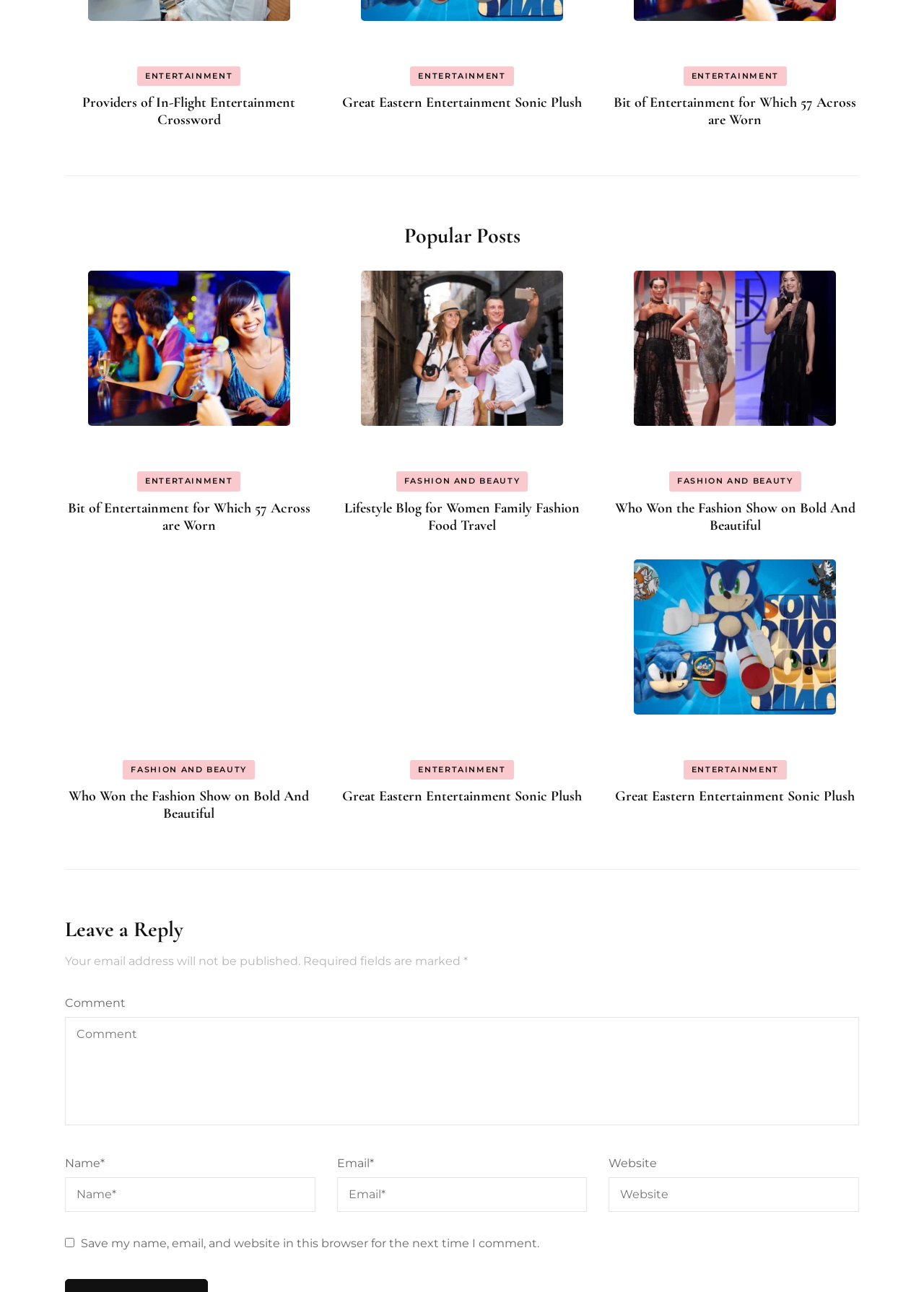Please respond to the question with a concise word or phrase:
How many fields are required in the comment form?

3